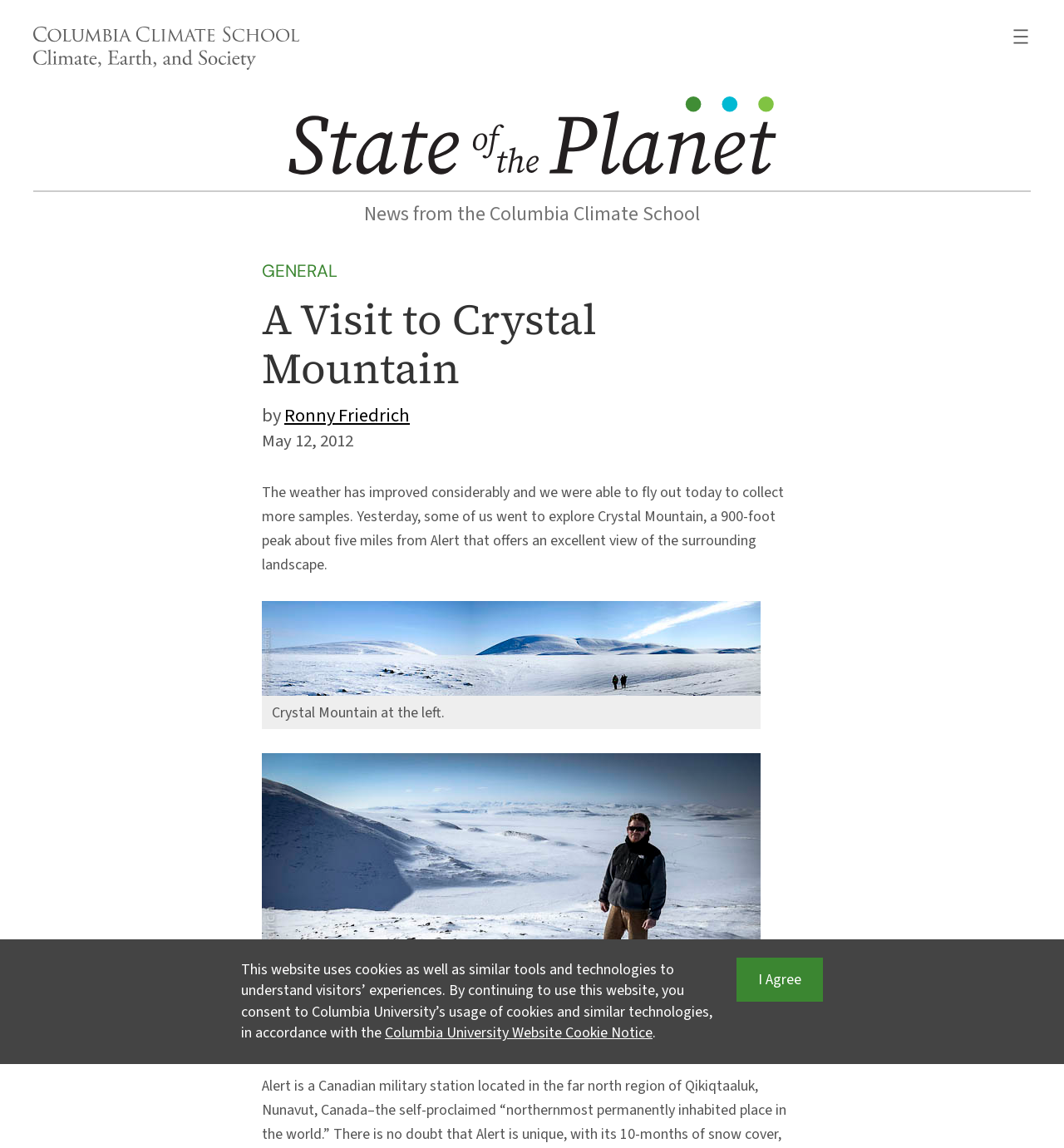Generate a detailed explanation of the webpage's features and information.

The webpage is about a visit to Crystal Mountain, with a focus on the Columbia Climate School. At the top left, there is a figure with a link to the Columbia Climate School, accompanied by an image with the school's logo. To the right of this figure, there is a navigation menu with a button to open a menu.

Below the navigation menu, there is a link to the State of the Planet website, accompanied by an image. A horizontal separator line divides the top section from the main content.

The main content starts with a heading "A Visit to Crystal Mountain" and a link to the author, Ronny Friedrich. Below this, there is a time stamp indicating the date of the post, May 12, 2012. The main text describes the improved weather conditions, allowing the team to fly out and collect samples, and their exploration of Crystal Mountain.

The text is accompanied by two figures, each with a caption. The first figure shows Crystal Mountain, and the second figure shows Ronny Friedrich on Crystal Mountain. The figures are positioned below the main text, with the first figure above the second.

At the bottom of the page, there is a link to agree to the website's cookie policy, accompanied by a static text explaining the policy. A button to learn more about the policy is positioned to the right of the text.